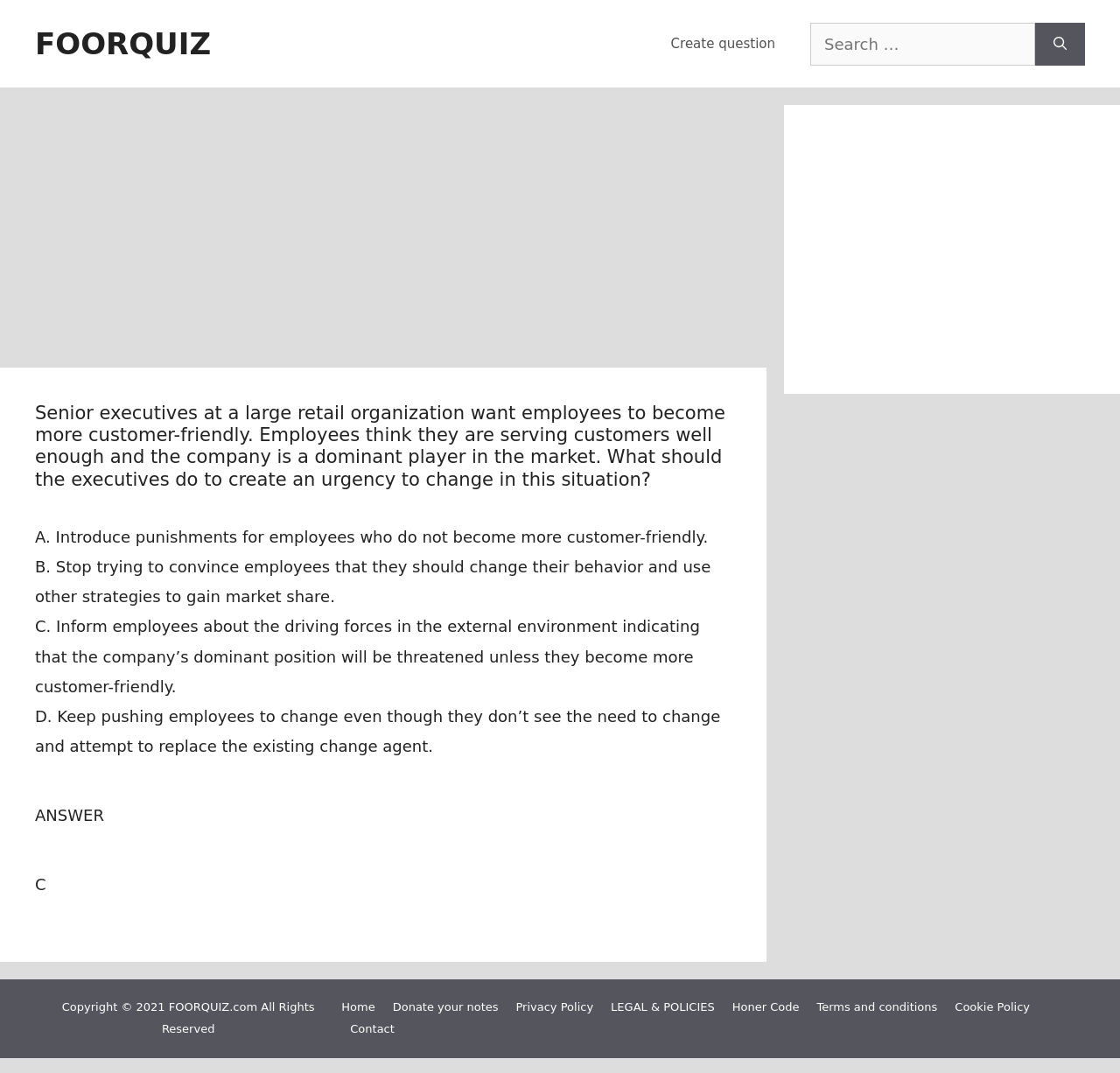Utilize the information from the image to answer the question in detail:
How many links are present in the footer section?

There are nine links present in the footer section, which are Home, Donate your notes, Privacy Policy, LEGAL & POLICIES, Honor Code, Terms and conditions, Cookie Policy, and Contact.